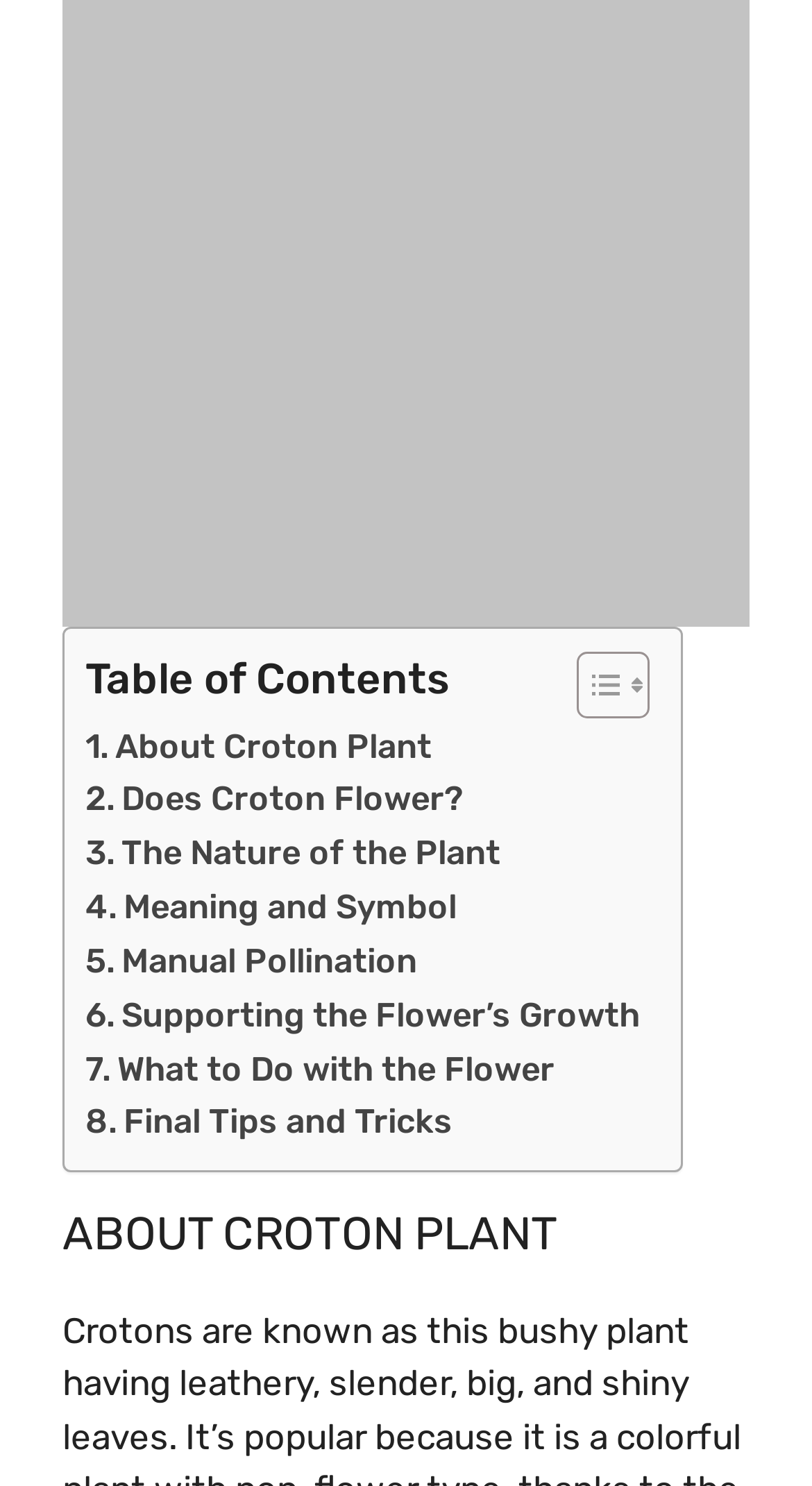Provide a one-word or one-phrase answer to the question:
Where is the heading 'ABOUT CROTON PLANT' located?

Bottom of the page